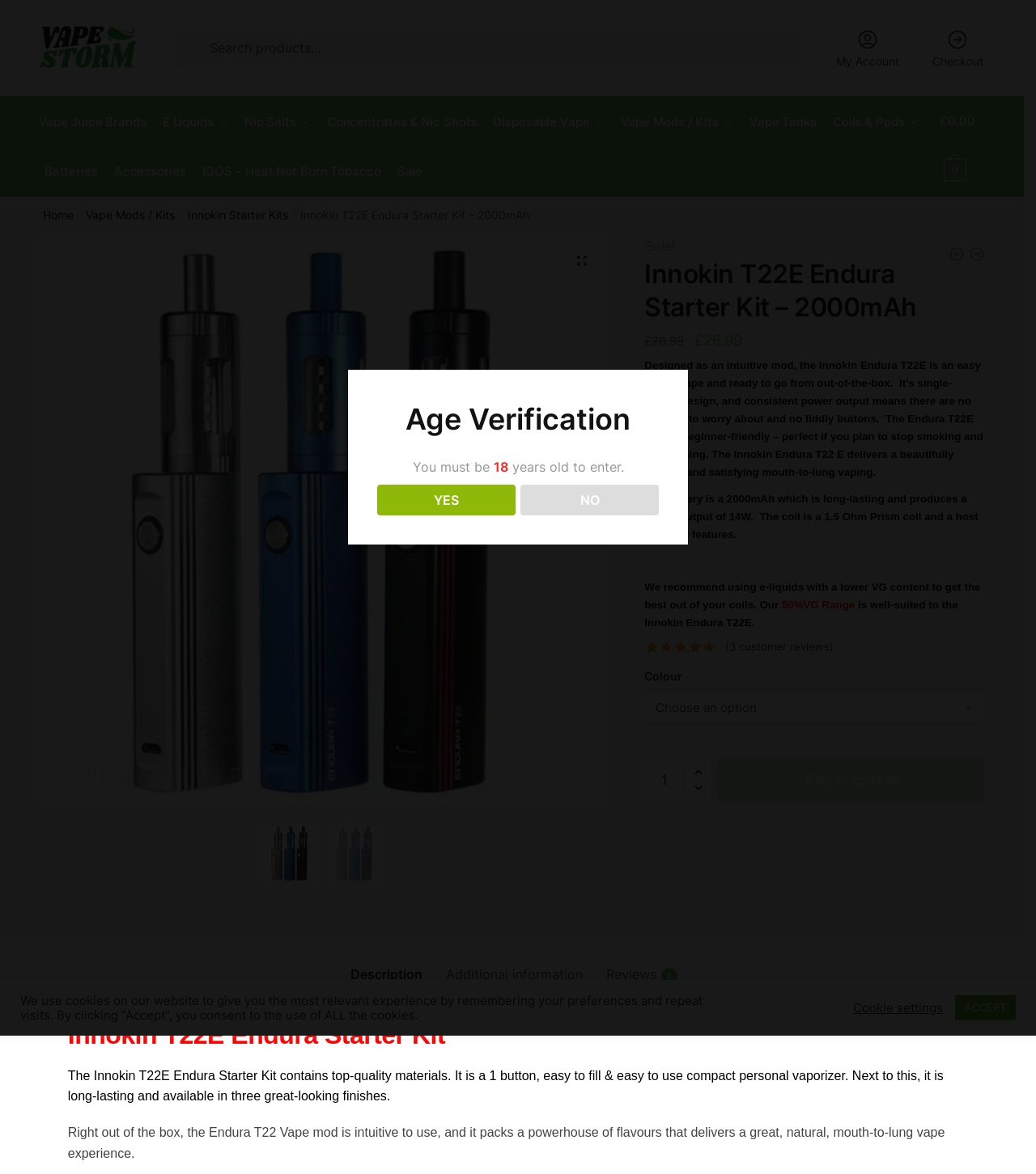Use a single word or phrase to answer this question: 
What is the name of the product?

Innokin T22E Endura Starter Kit